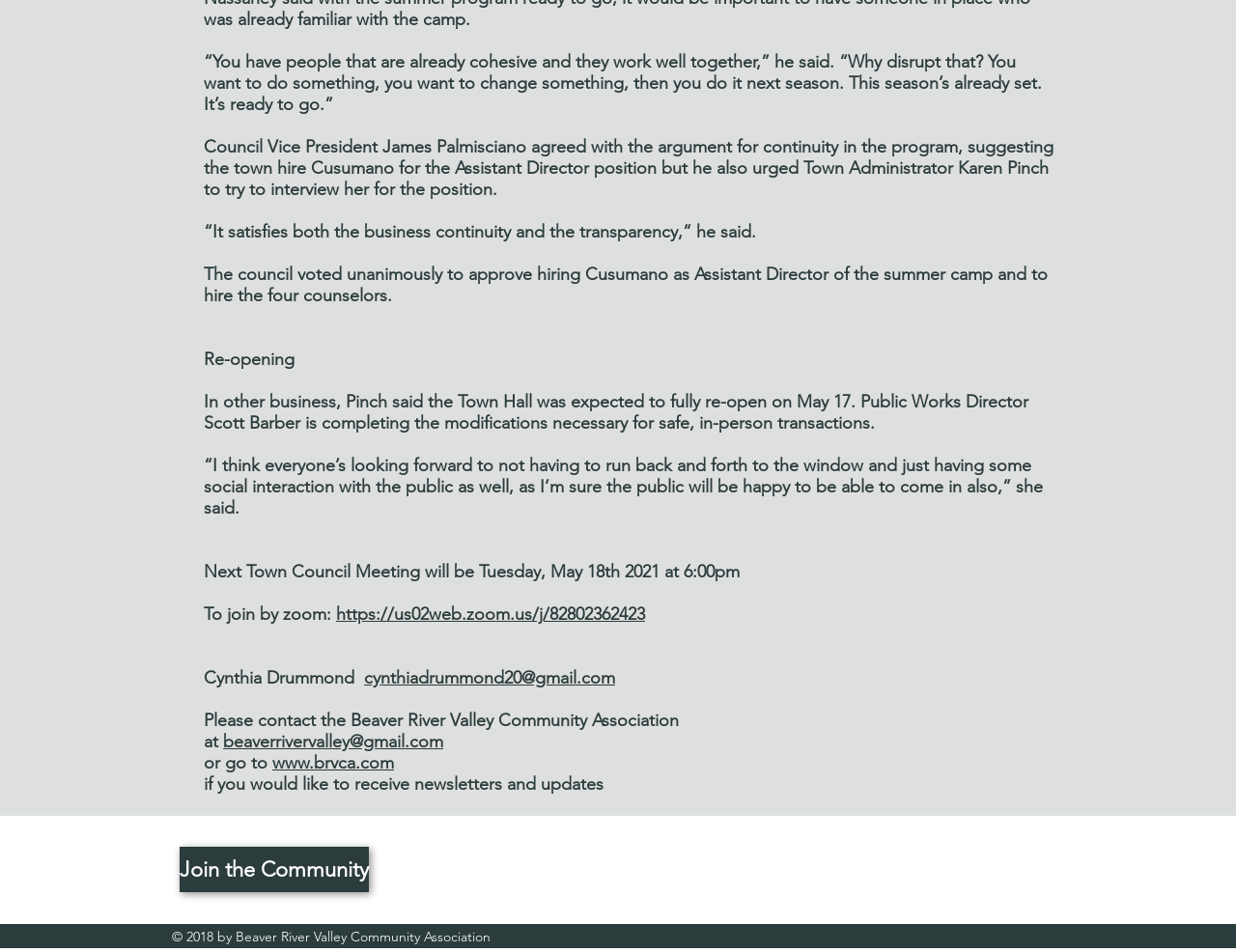Ascertain the bounding box coordinates for the UI element detailed here: "About". The coordinates should be provided as [left, top, right, bottom] with each value being a float between 0 and 1.

None